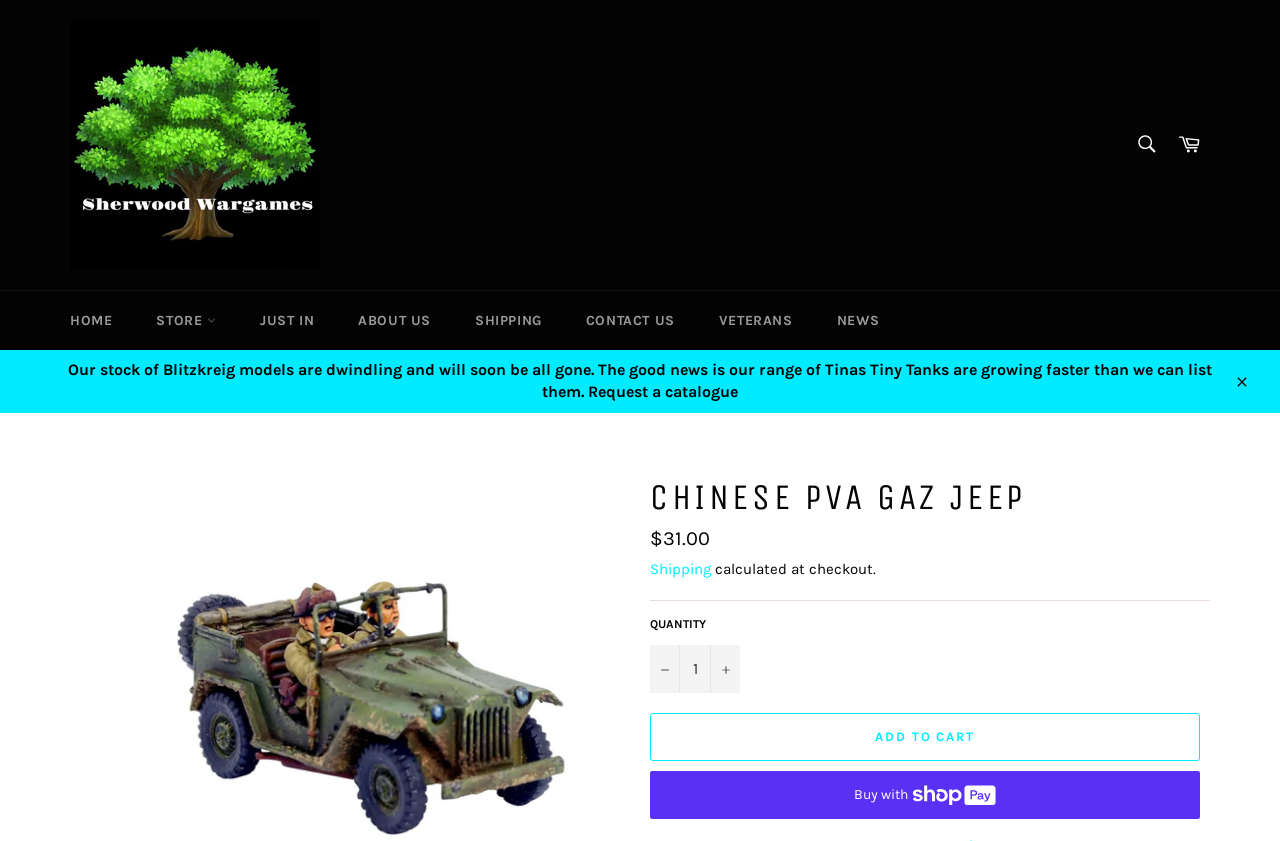What is the range of models mentioned on the webpage?
Answer with a single word or phrase by referring to the visual content.

Blitzkreig and Tinas Tiny Tanks